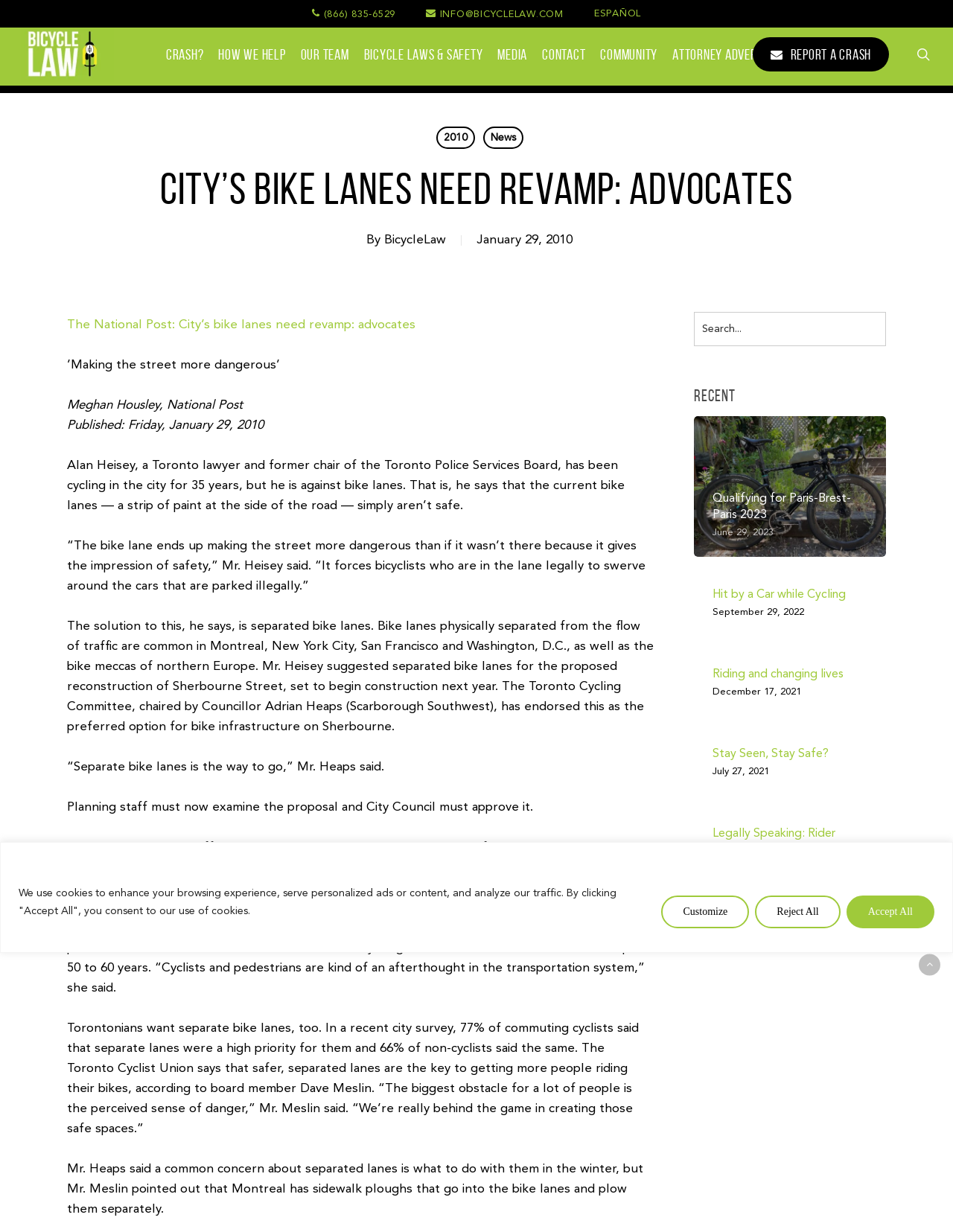Please determine the bounding box coordinates of the element to click on in order to accomplish the following task: "Go back to top". Ensure the coordinates are four float numbers ranging from 0 to 1, i.e., [left, top, right, bottom].

[0.964, 0.774, 0.987, 0.792]